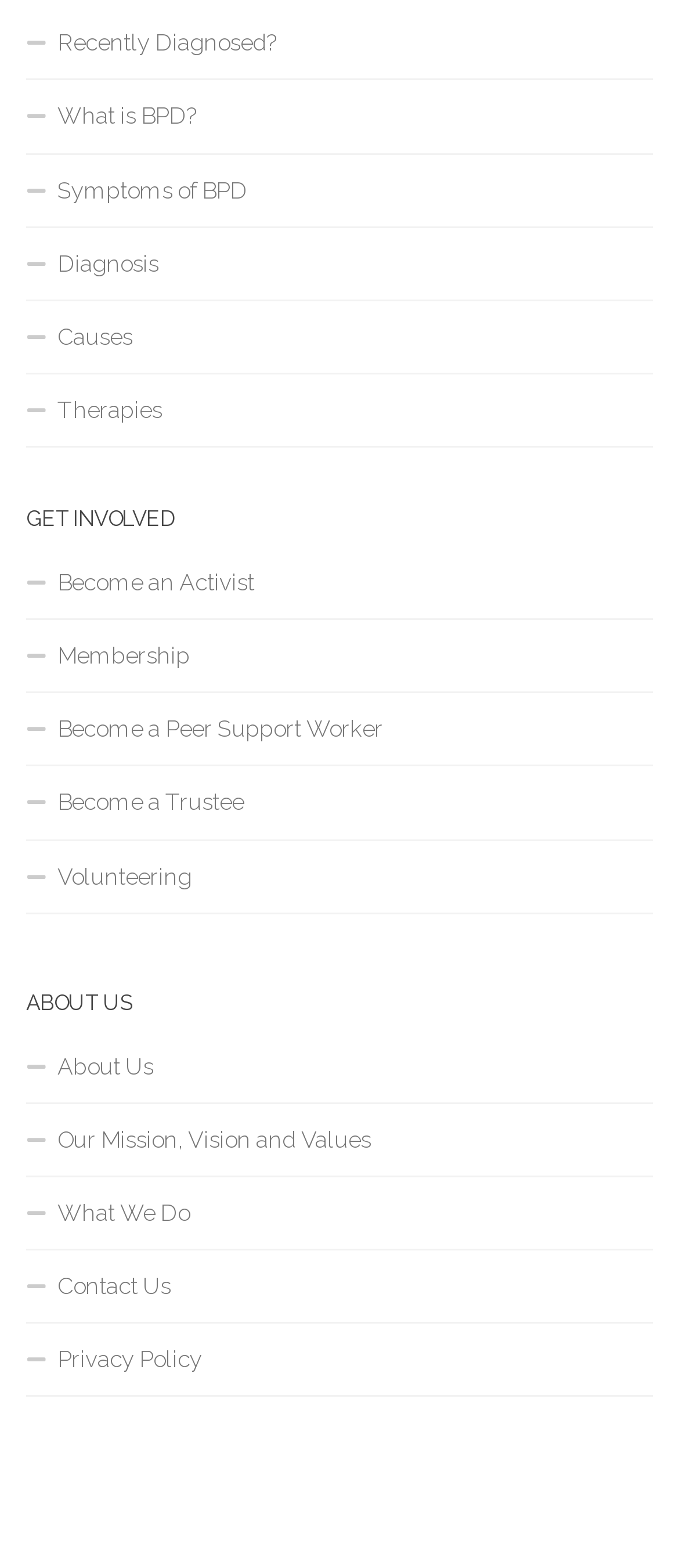Highlight the bounding box coordinates of the element you need to click to perform the following instruction: "Get involved as an activist."

[0.038, 0.349, 0.962, 0.396]